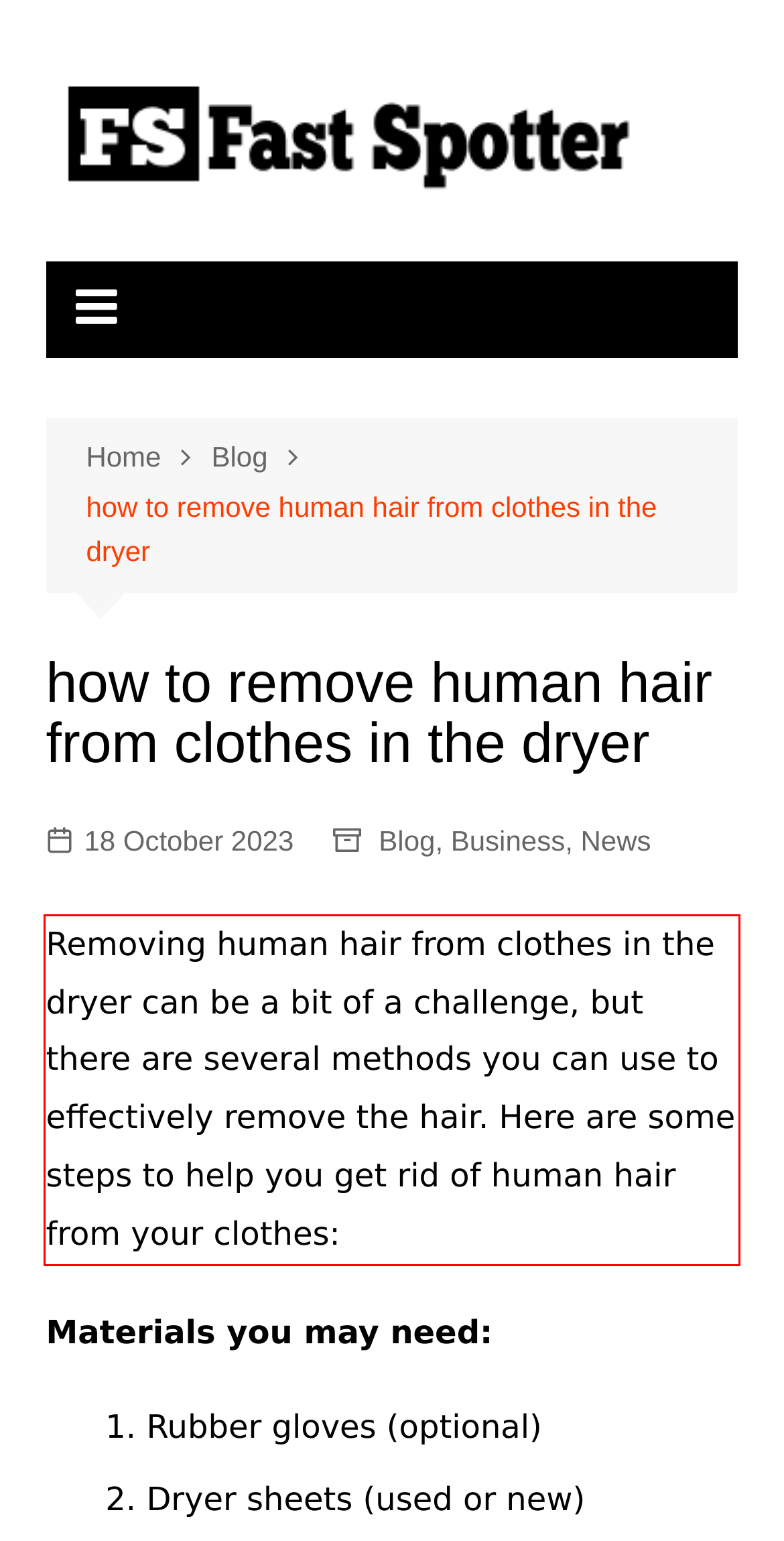Given a screenshot of a webpage, identify the red bounding box and perform OCR to recognize the text within that box.

Removing human hair from clothes in the dryer can be a bit of a challenge, but there are several methods you can use to effectively remove the hair. Here are some steps to help you get rid of human hair from your clothes: